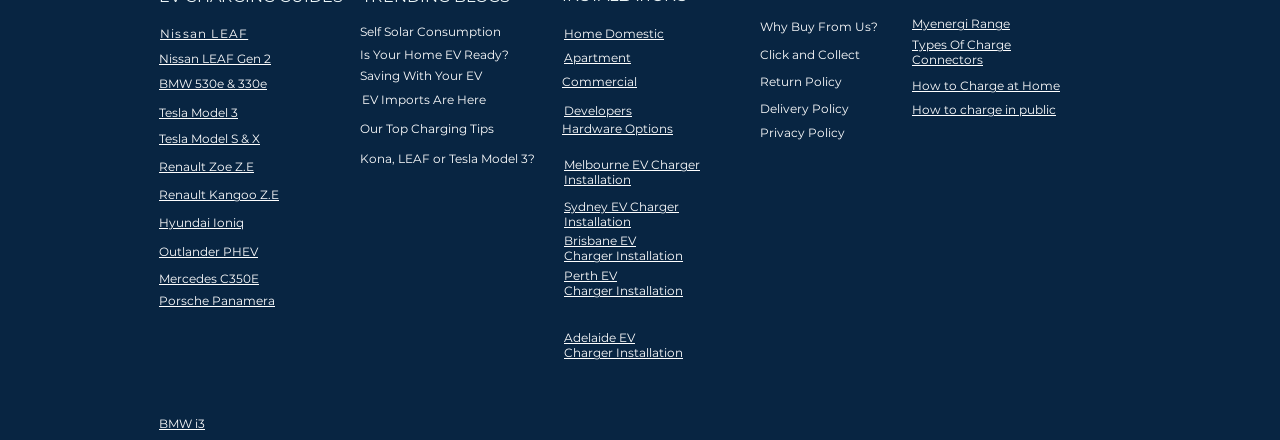Could you please study the image and provide a detailed answer to the question:
What is the name of the EV model with a link below 'Kona, LEAF or Tesla Model 3?'?

The webpage has a heading 'Kona, LEAF or Tesla Model 3?' followed by a link to 'Nissan LEAF' which suggests that one of the EV models being referred to is the Nissan LEAF.